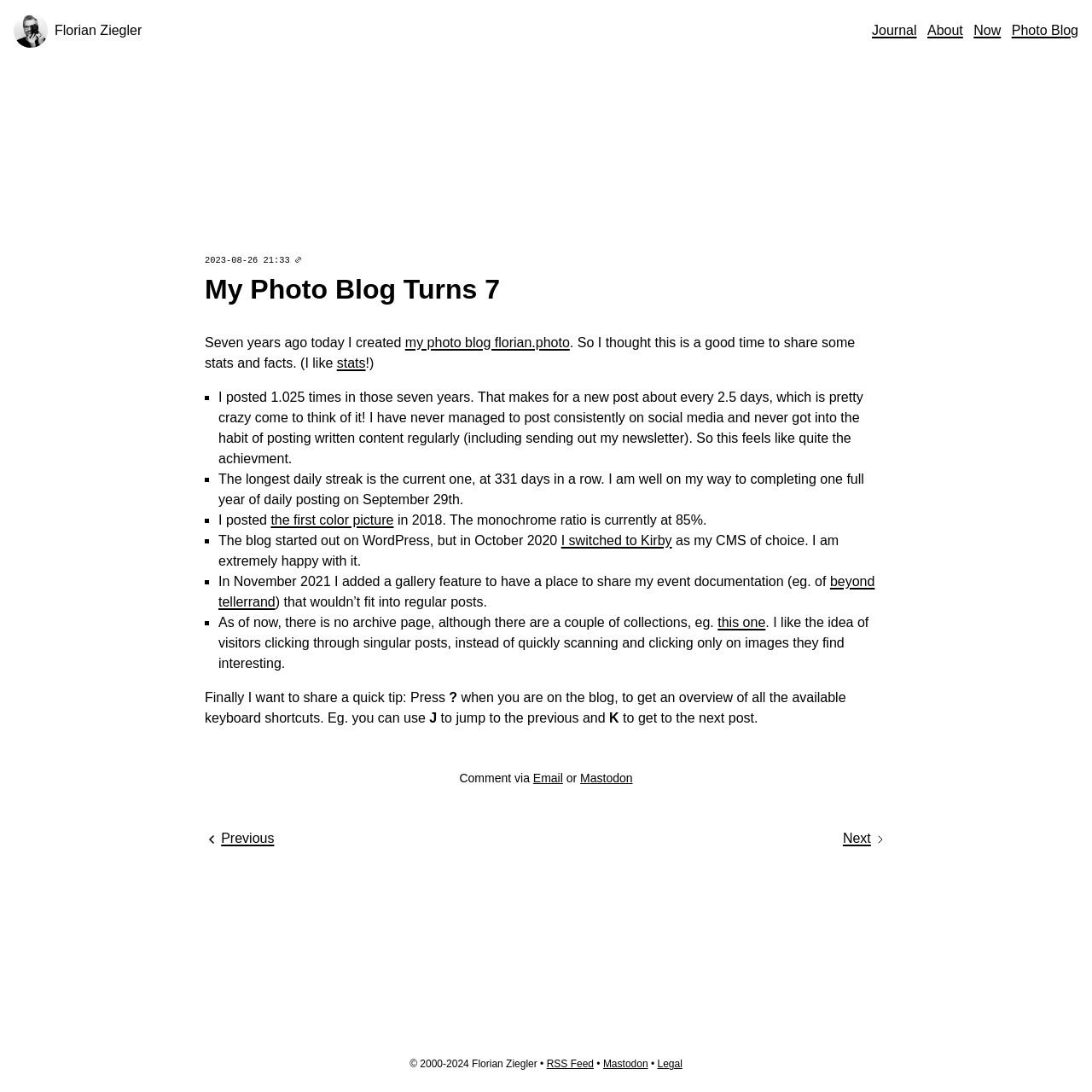Identify and provide the text of the main header on the webpage.

My Photo Blog Turns 7